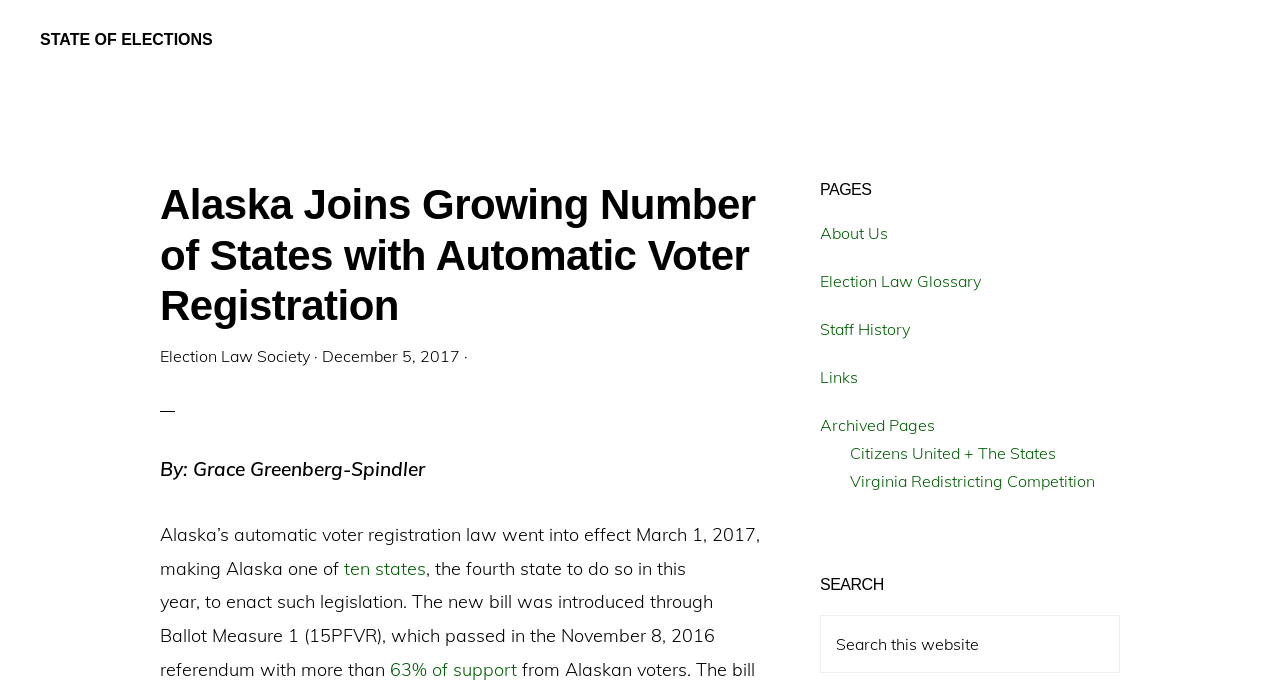How many states have automatic voter registration?
Can you give a detailed and elaborate answer to the question?

I found the answer by reading the static text element 'Alaska one of ten states...' which is a child of the header element.